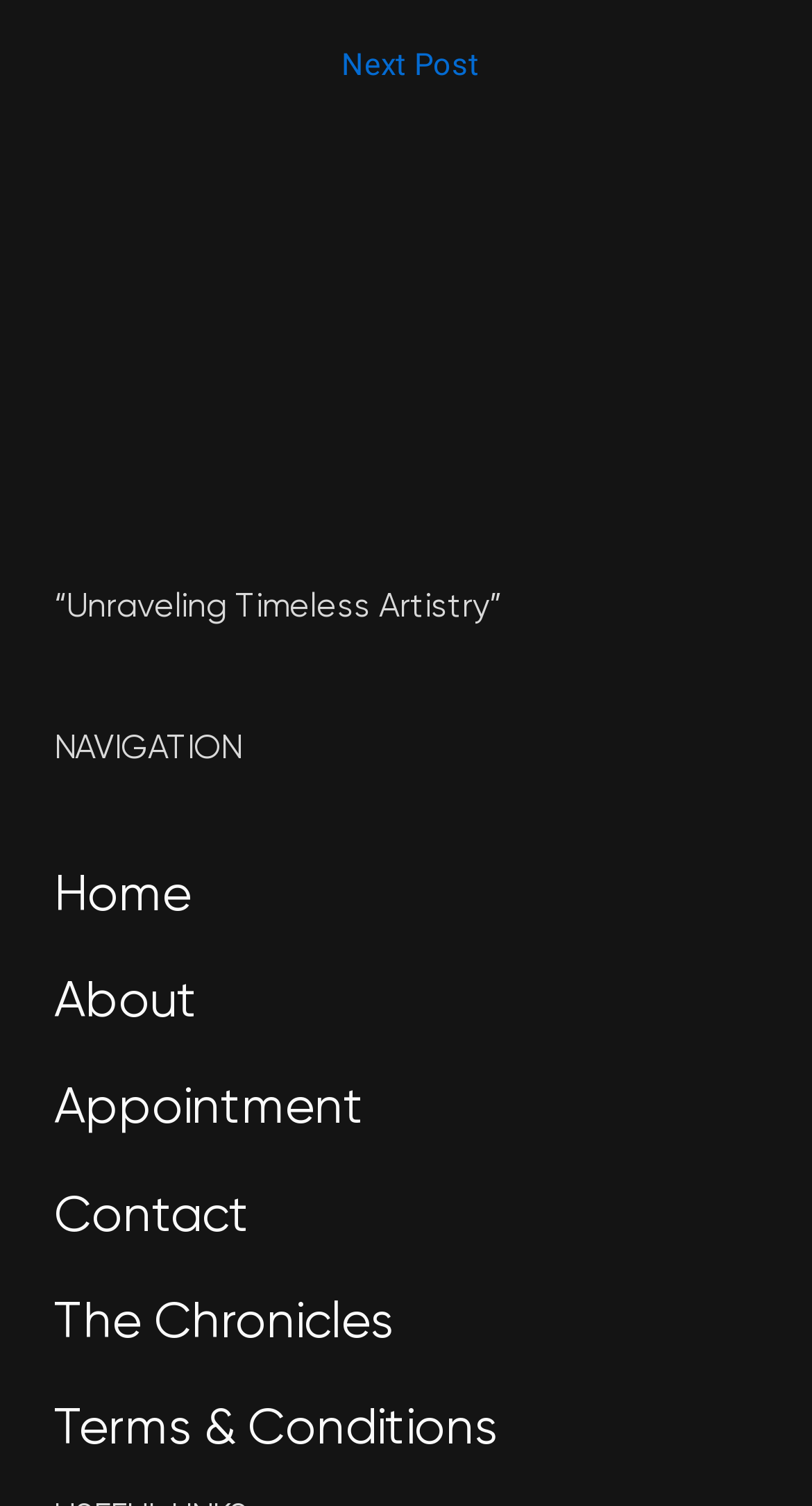Using floating point numbers between 0 and 1, provide the bounding box coordinates in the format (top-left x, top-left y, bottom-right x, bottom-right y). Locate the UI element described here: Terms & Conditions

[0.067, 0.932, 0.613, 0.965]